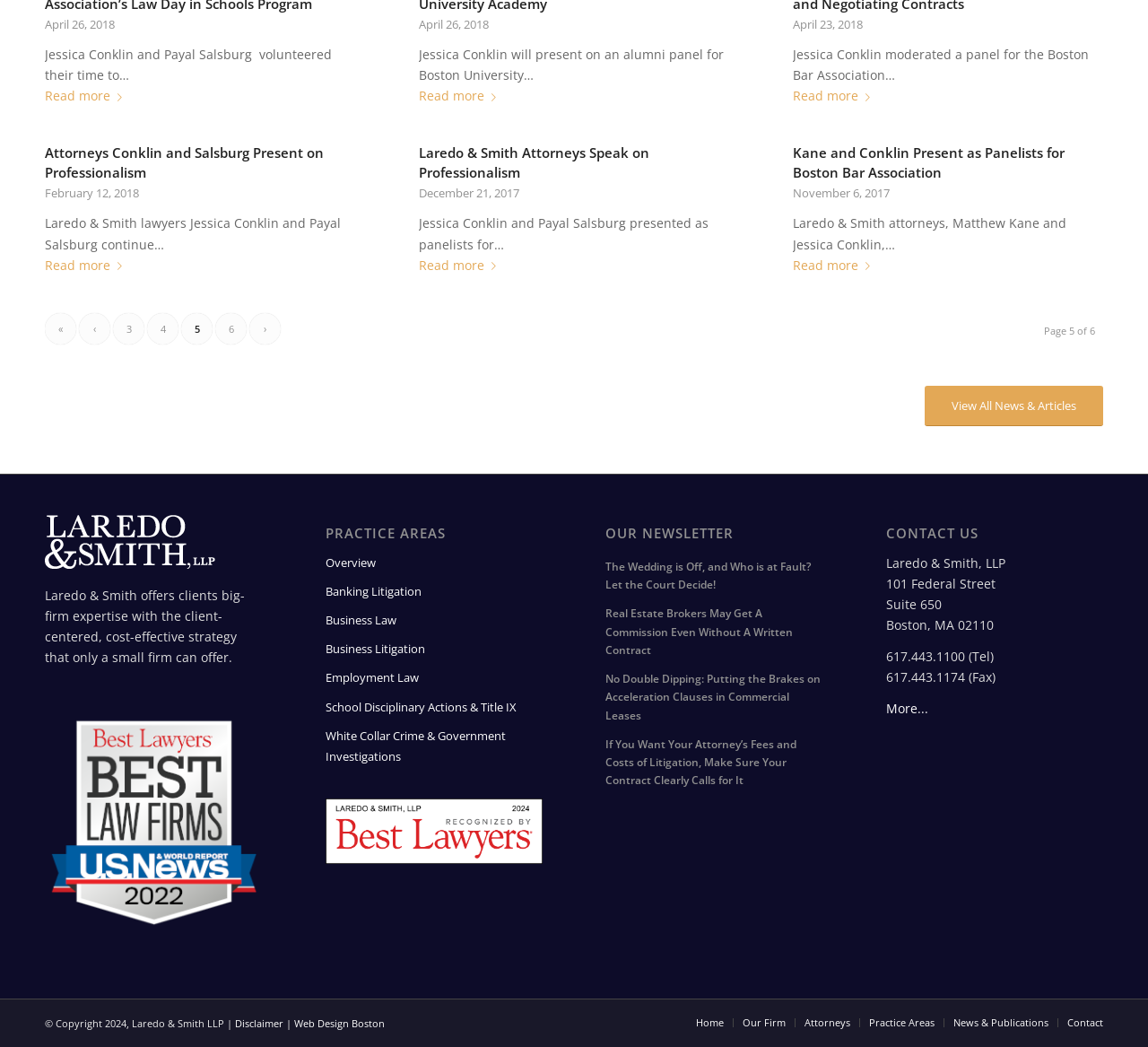Using the webpage screenshot, locate the HTML element that fits the following description and provide its bounding box: "View All News & Articles".

[0.805, 0.369, 0.961, 0.407]